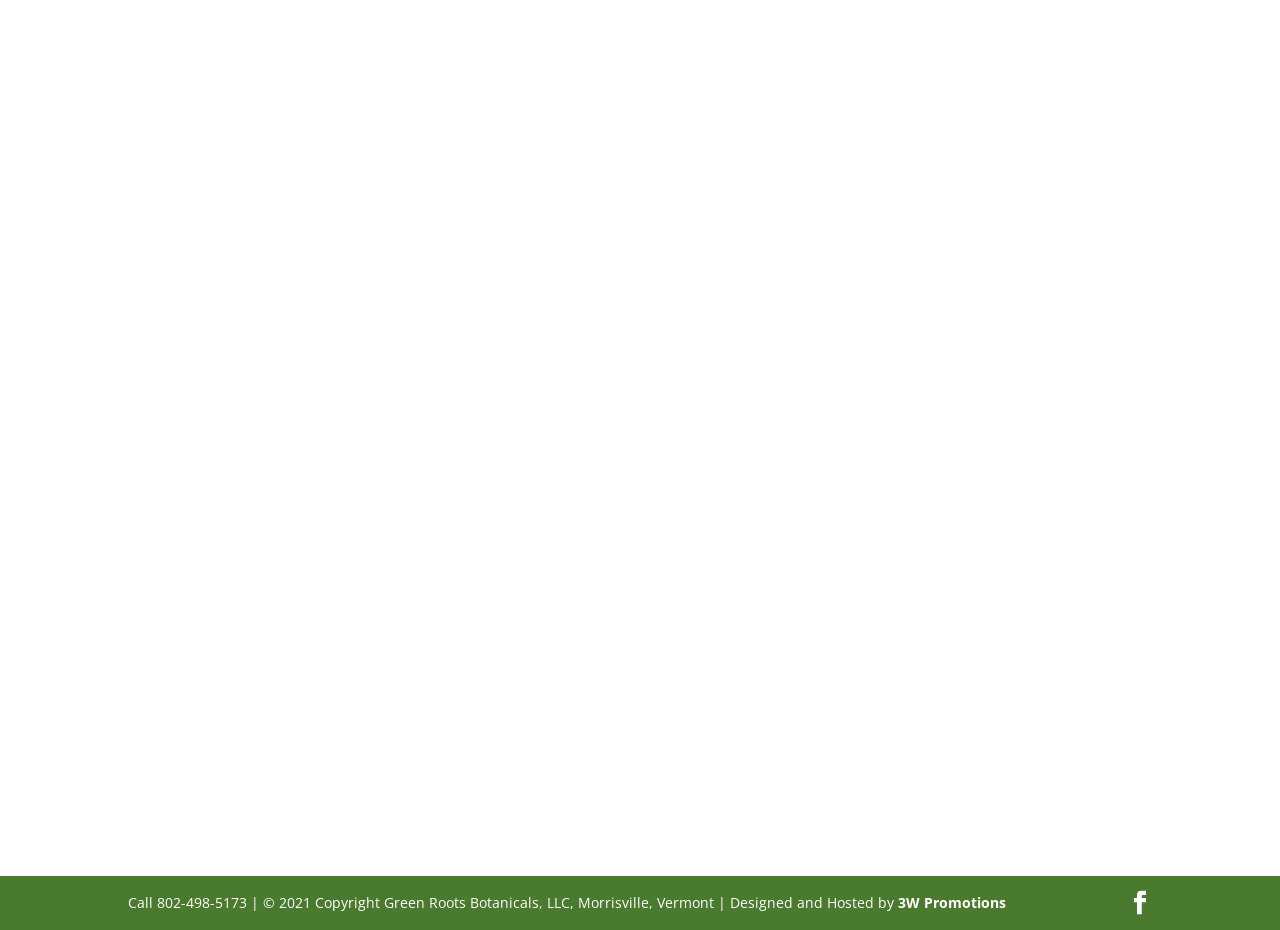How are essential oils obtained?
Answer the question with a detailed explanation, including all necessary information.

The StaticText element explains that the plant extracts are carefully obtained through steam distillation, cold pressing, or resin tapping, indicating that steam distillation is one of the methods used to obtain essential oils.